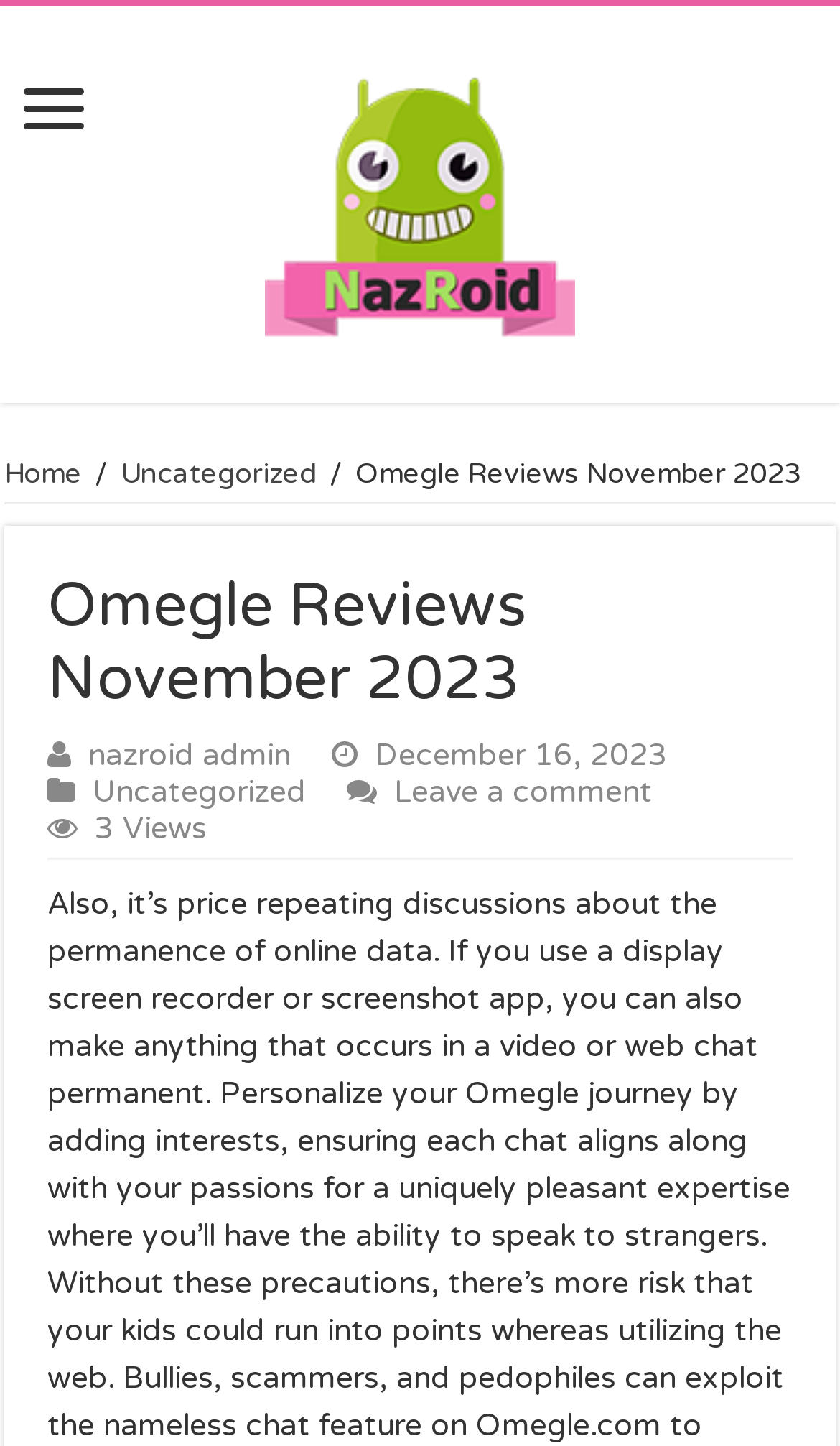Please identify the primary heading on the webpage and return its text.

Omegle Reviews November 2023